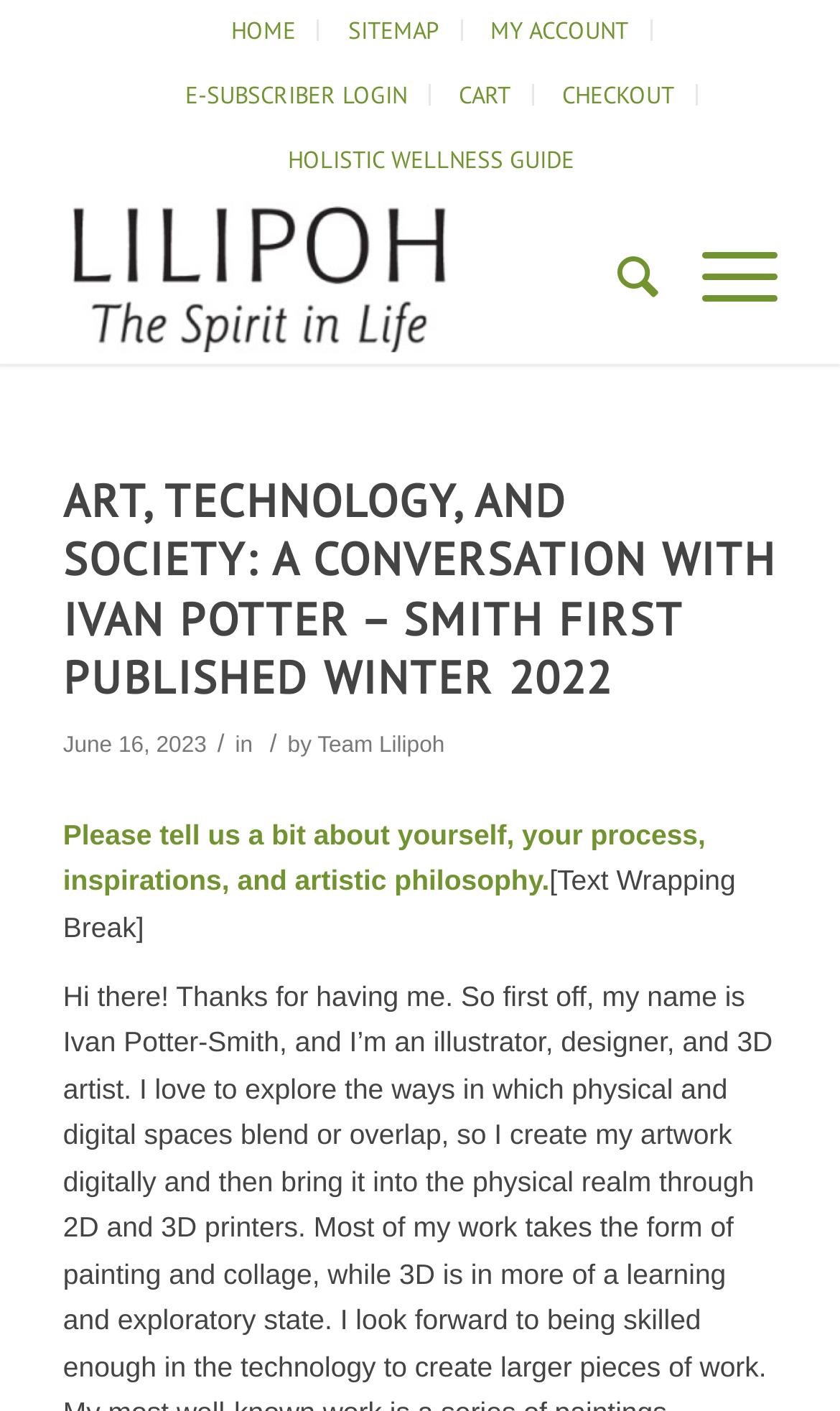Give a detailed account of the webpage, highlighting key information.

The webpage appears to be an article page from the Lilipoh website, featuring a conversation with Ivan Potter – Smith. At the top of the page, there is a vertical menu with several options, including "HOME", "SITEMAP", "MY ACCOUNT", "E-SUBSCRIBER LOGIN", "CART", "CHECKOUT", and "HOLISTIC WELLNESS GUIDE". 

Below the menu, there is a layout table containing a link to "Lilipoh" accompanied by an image, a search menu item, and a link to "Menu". 

The main content of the page is headed by a title "ART, TECHNOLOGY, AND SOCIETY: A CONVERSATION WITH IVAN POTTER – SMITH FIRST PUBLISHED WINTER 2022" followed by the date "June 16, 2023" and the author "Team Lilipoh". 

The article begins with a question "Please tell us a bit about yourself, your process, inspirations, and artistic philosophy." The text then wraps to the next line, with a slight indentation, indicating the start of the conversation.